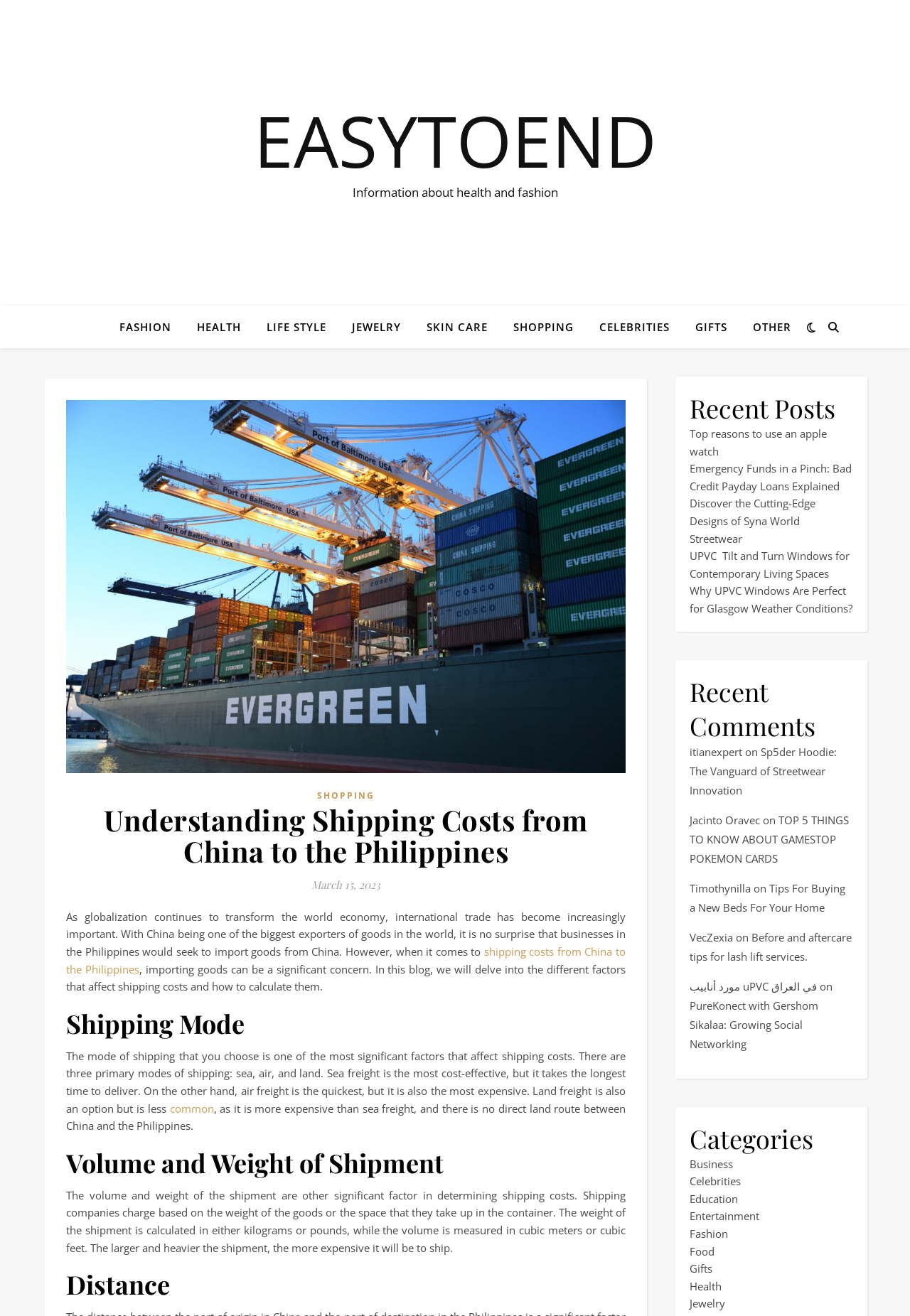Please identify the bounding box coordinates of the region to click in order to complete the task: "Read the article about 'Shipping costs from China to the Philippines'". The coordinates must be four float numbers between 0 and 1, specified as [left, top, right, bottom].

[0.073, 0.691, 0.688, 0.728]